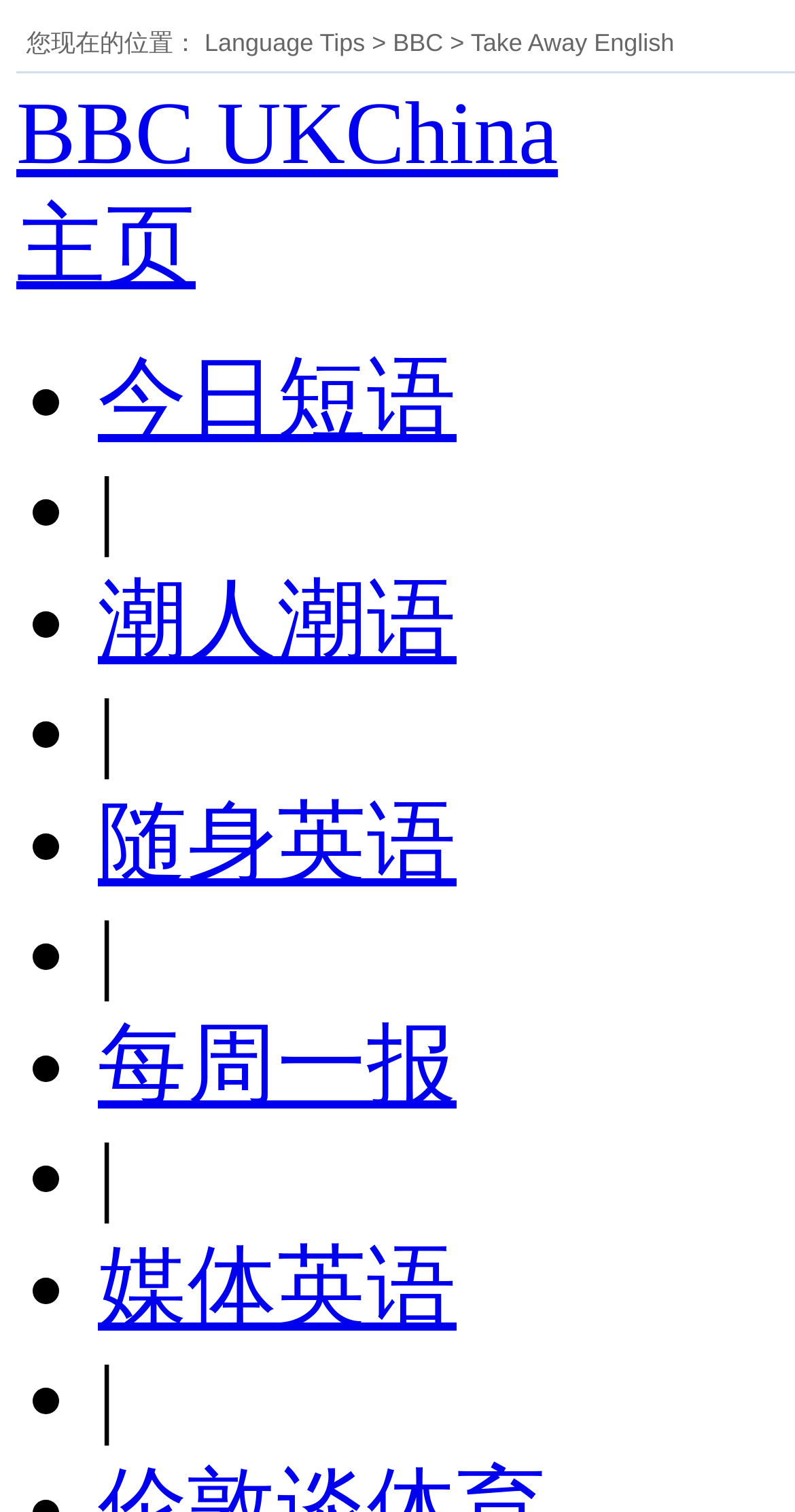Provide a brief response using a word or short phrase to this question:
What is the first item in the list of links?

今日短语